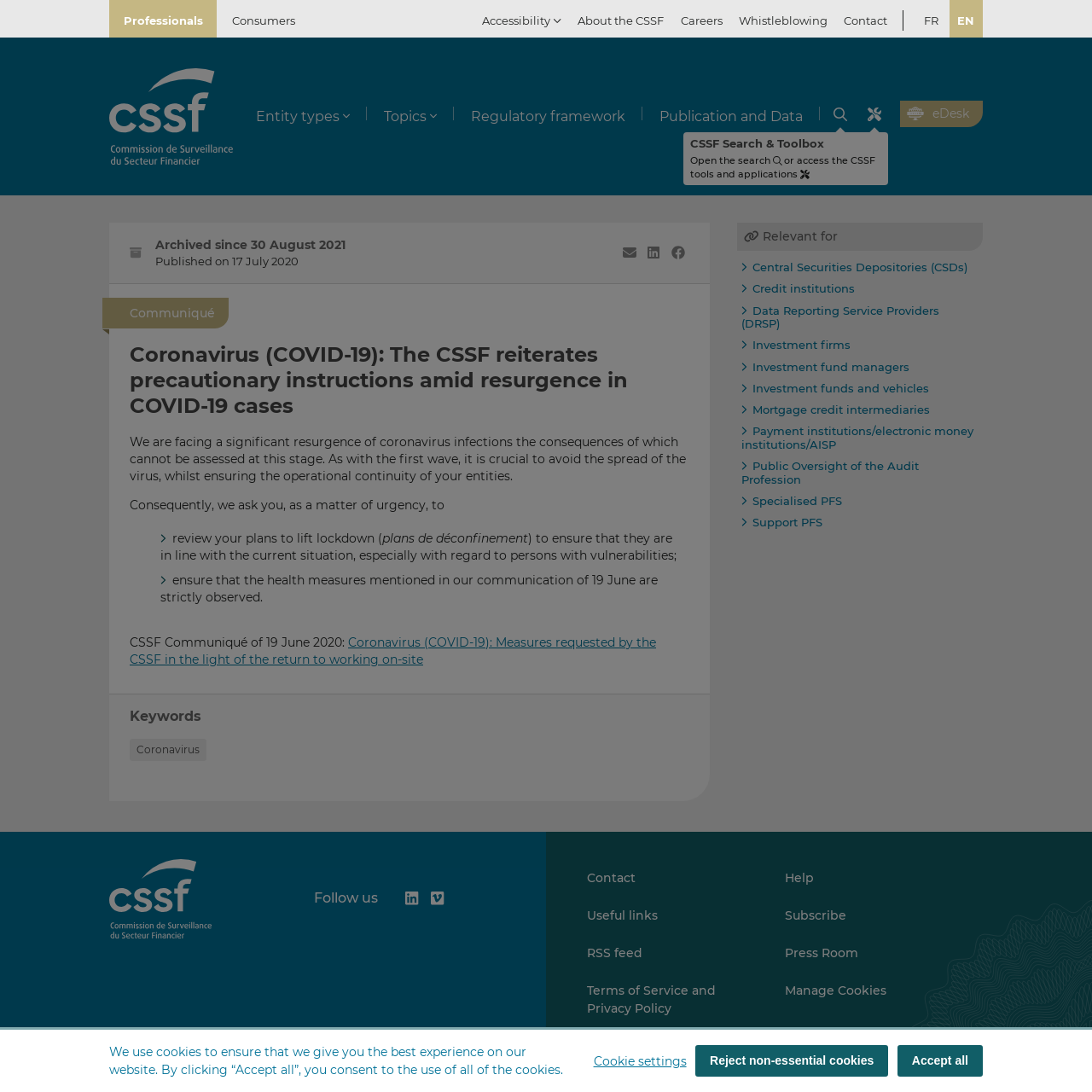What is the name of the organization?
Refer to the screenshot and answer in one word or phrase.

CSSF